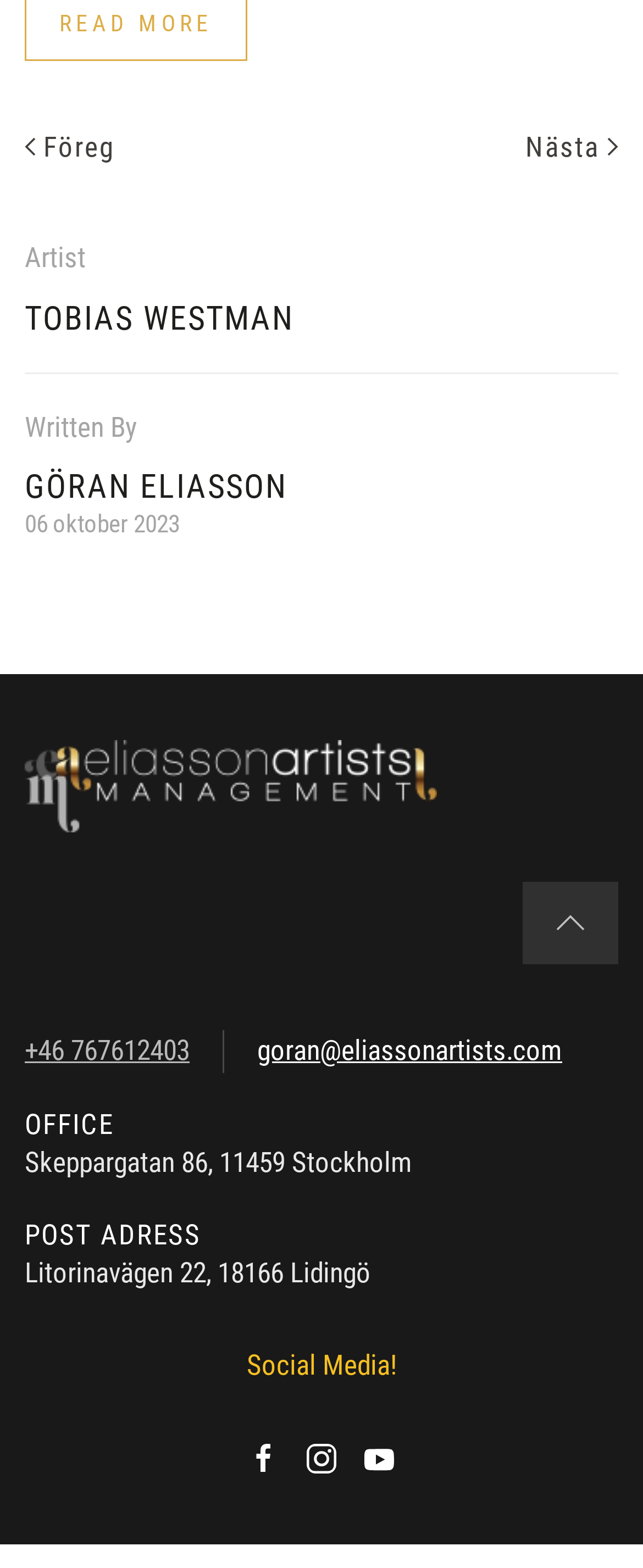Answer the following query concisely with a single word or phrase:
What is the office address?

Skeppargatan 86, 11459 Stockholm